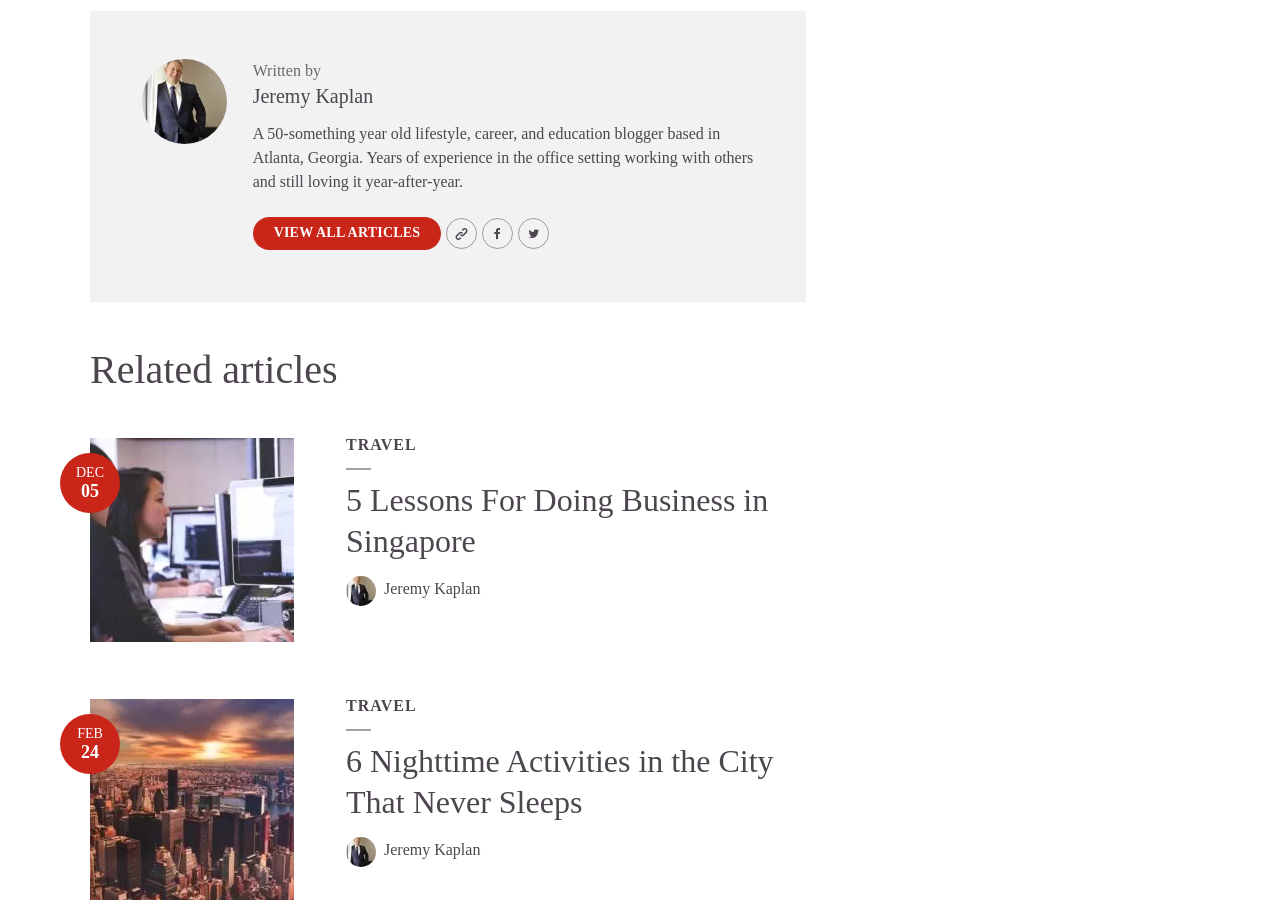Show me the bounding box coordinates of the clickable region to achieve the task as per the instruction: "Read article about 5 Lessons For Doing Business in Singapore".

[0.27, 0.535, 0.6, 0.622]